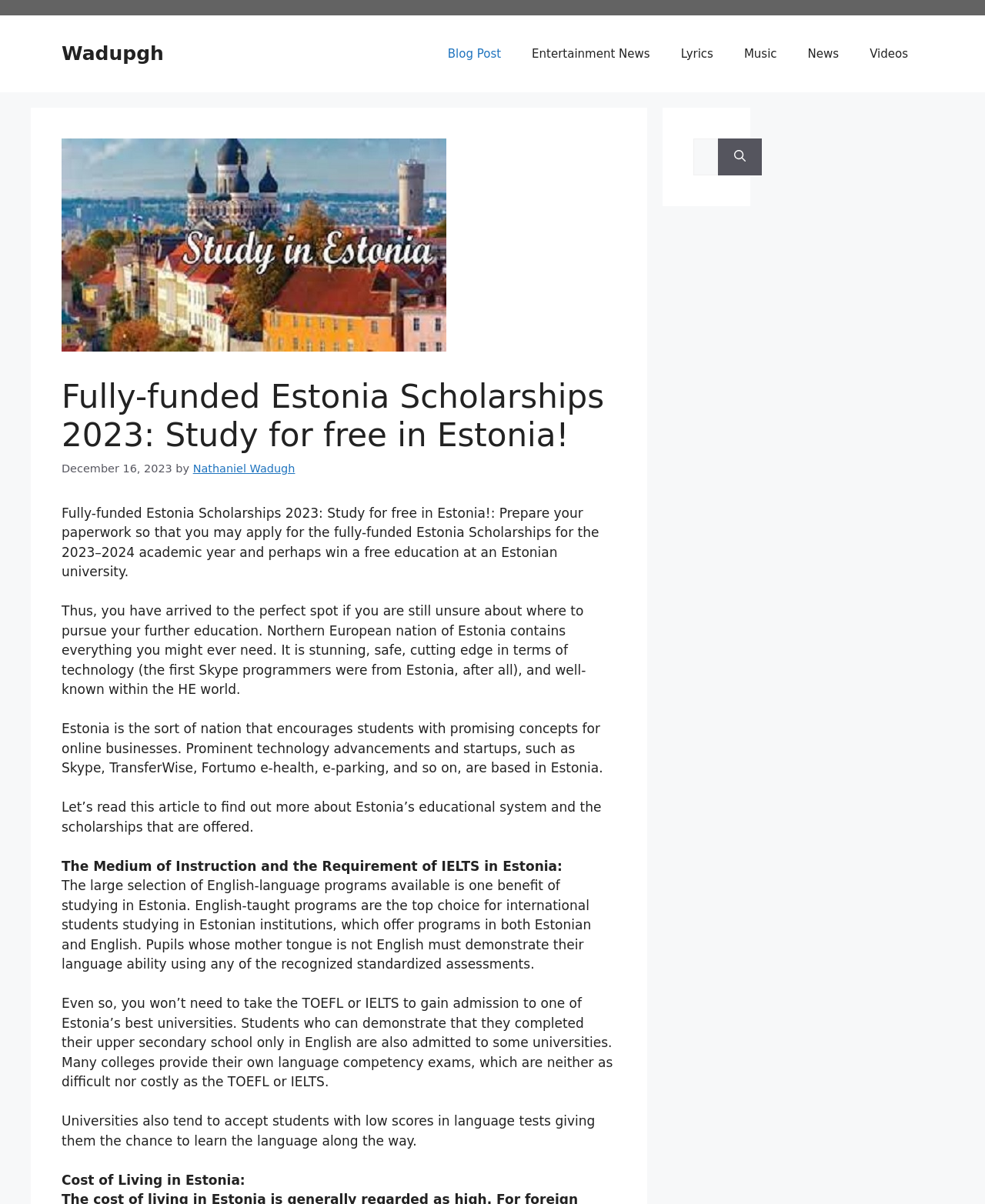What is the text of the webpage's headline?

Fully-funded Estonia Scholarships 2023: Study for free in Estonia!